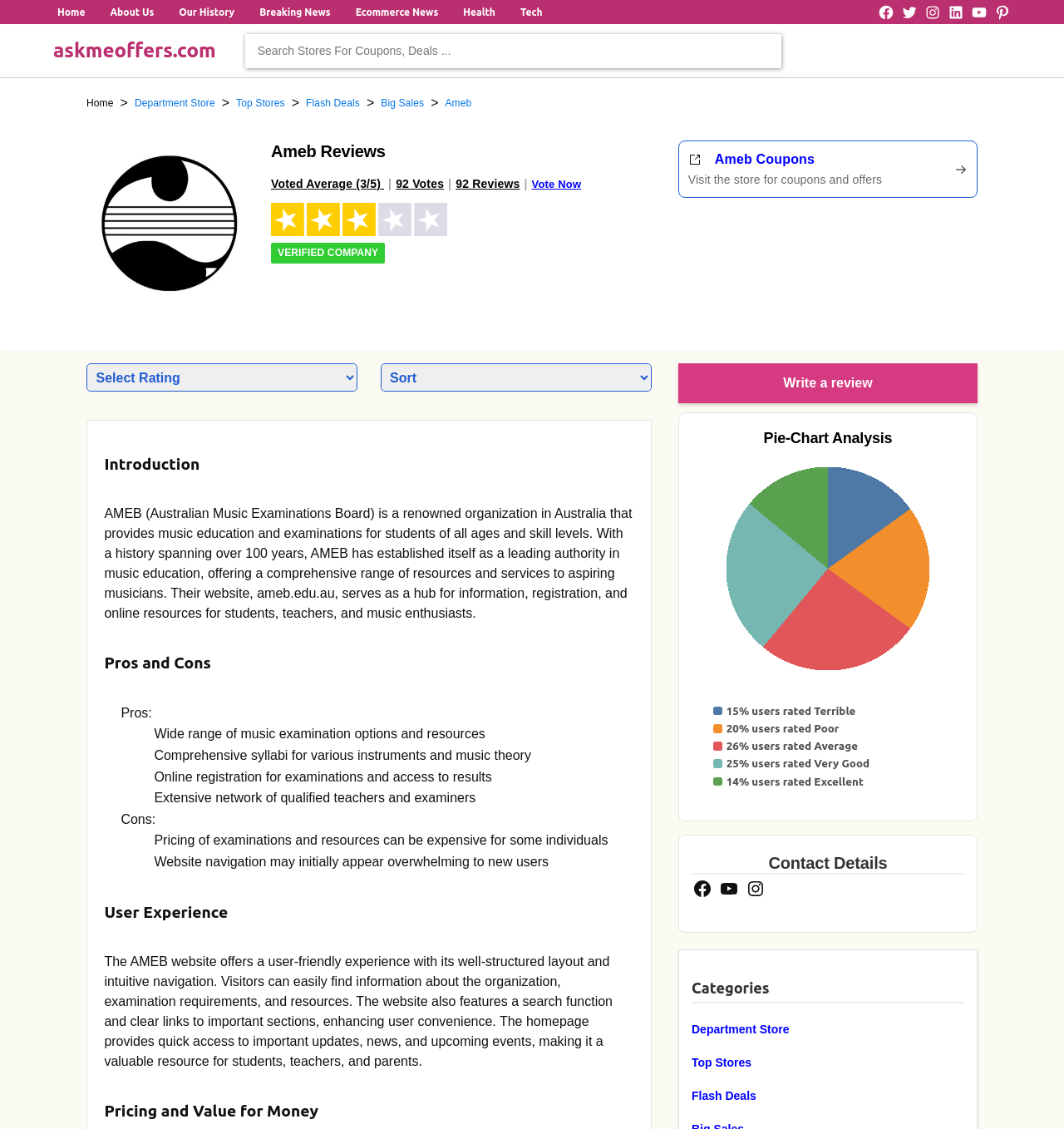Please identify the primary heading of the webpage and give its text content.

Ameb Reviews

Voted Average (3/5) 

92 Votes

92 Reviews

Vote Now